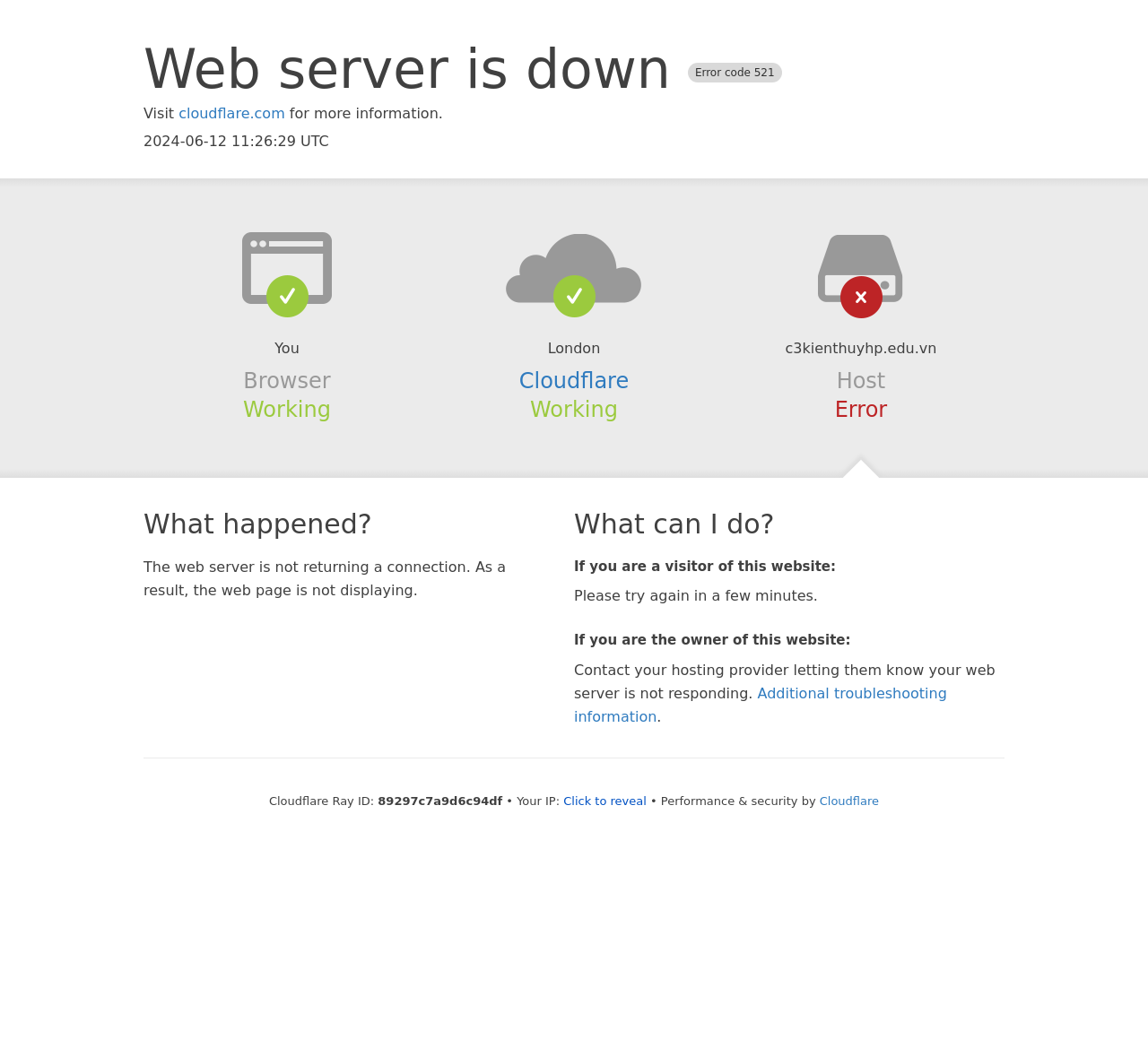Please find and report the primary heading text from the webpage.

Web server is down Error code 521